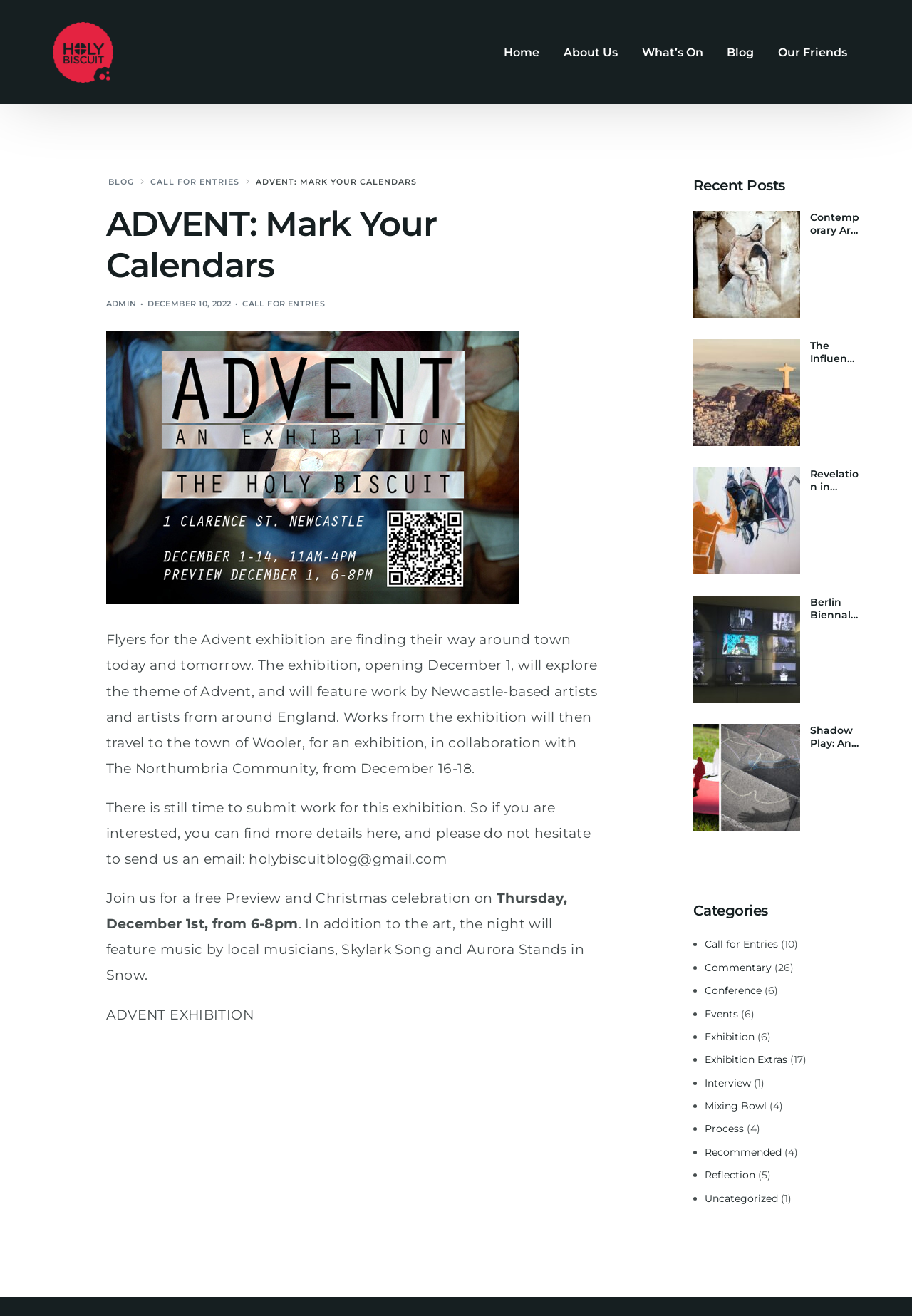Could you highlight the region that needs to be clicked to execute the instruction: "Read the article about ADVENT exhibition"?

[0.116, 0.133, 0.663, 0.781]